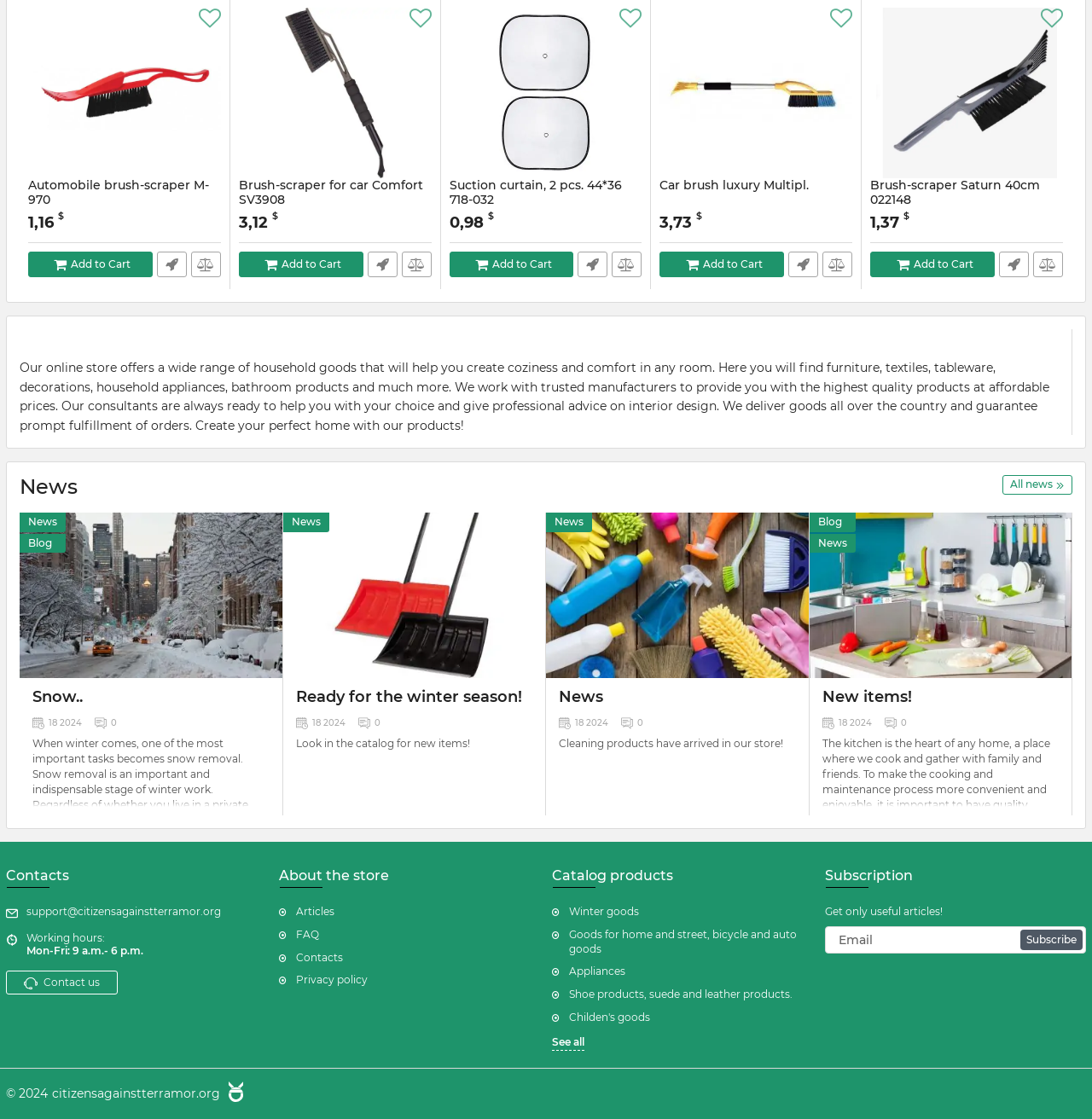Extract the bounding box for the UI element that matches this description: "aria-label="subscribe" name="subscribe_email" placeholder="Email"".

[0.755, 0.828, 0.995, 0.852]